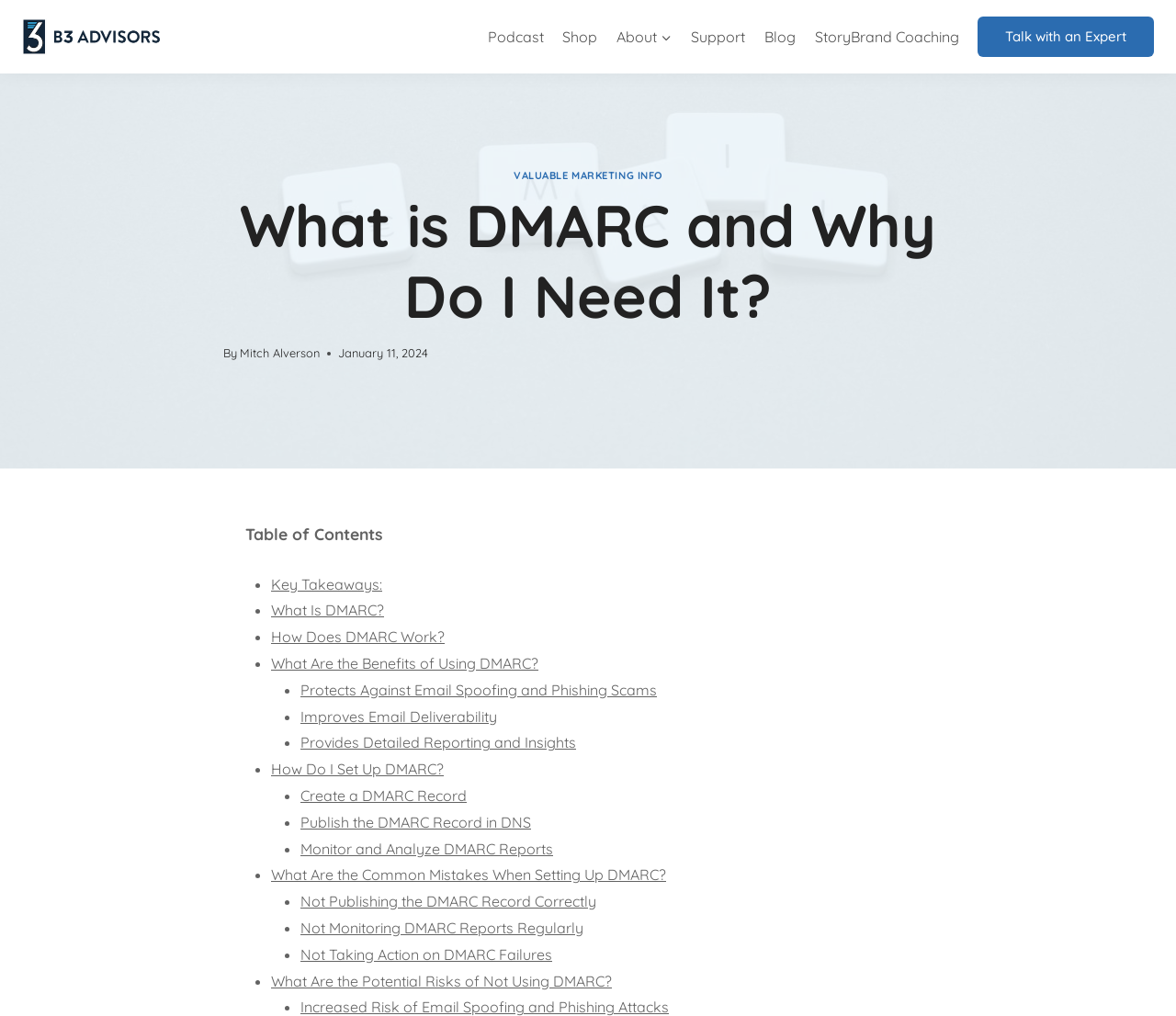Please identify the bounding box coordinates of the clickable area that will fulfill the following instruction: "Read the article by Mitch Alverson". The coordinates should be in the format of four float numbers between 0 and 1, i.e., [left, top, right, bottom].

[0.204, 0.34, 0.272, 0.355]